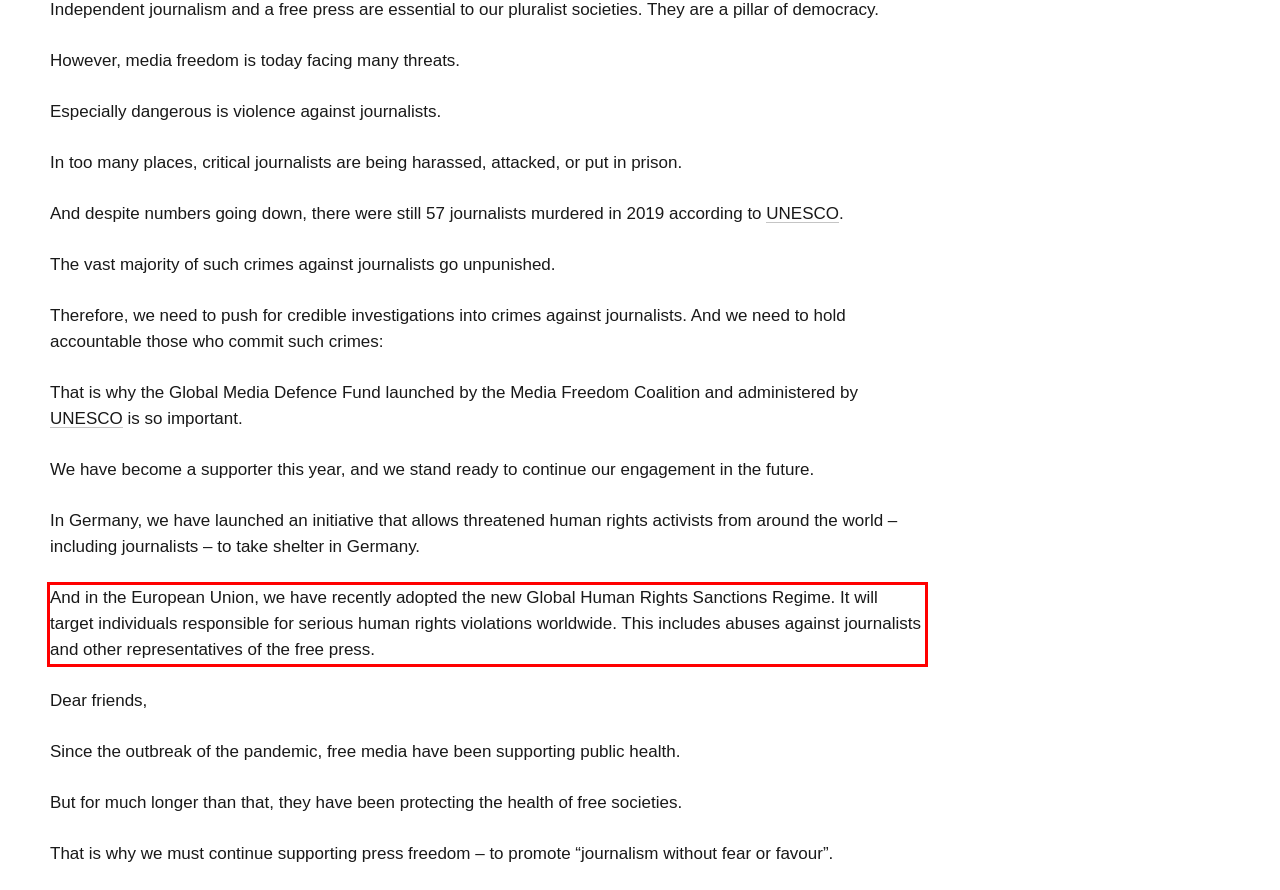Identify the text within the red bounding box on the webpage screenshot and generate the extracted text content.

And in the European Union, we have recently adopted the new Global Human Rights Sanctions Regime. It will target individuals responsible for serious human rights violations worldwide. This includes abuses against journalists and other representatives of the free press.